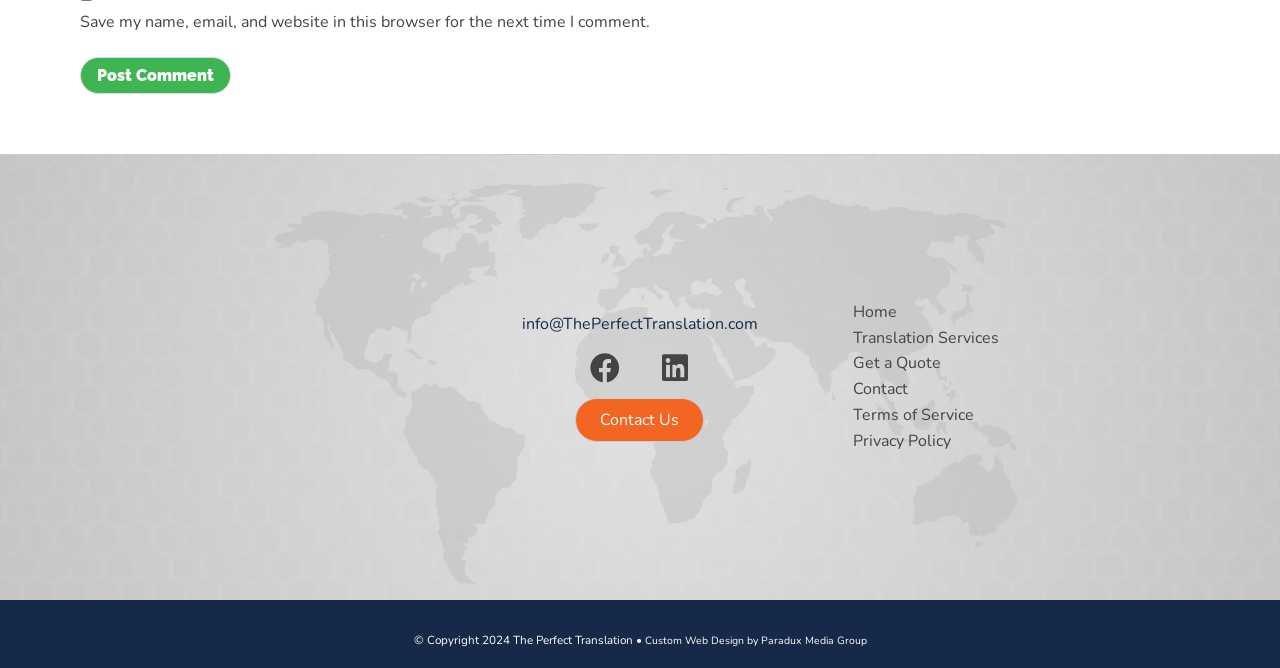What social media platforms is the company on?
Please use the image to deliver a detailed and complete answer.

The company's social media presence can be found in the button elements with the text 'Facebook' and 'LinkedIn'.